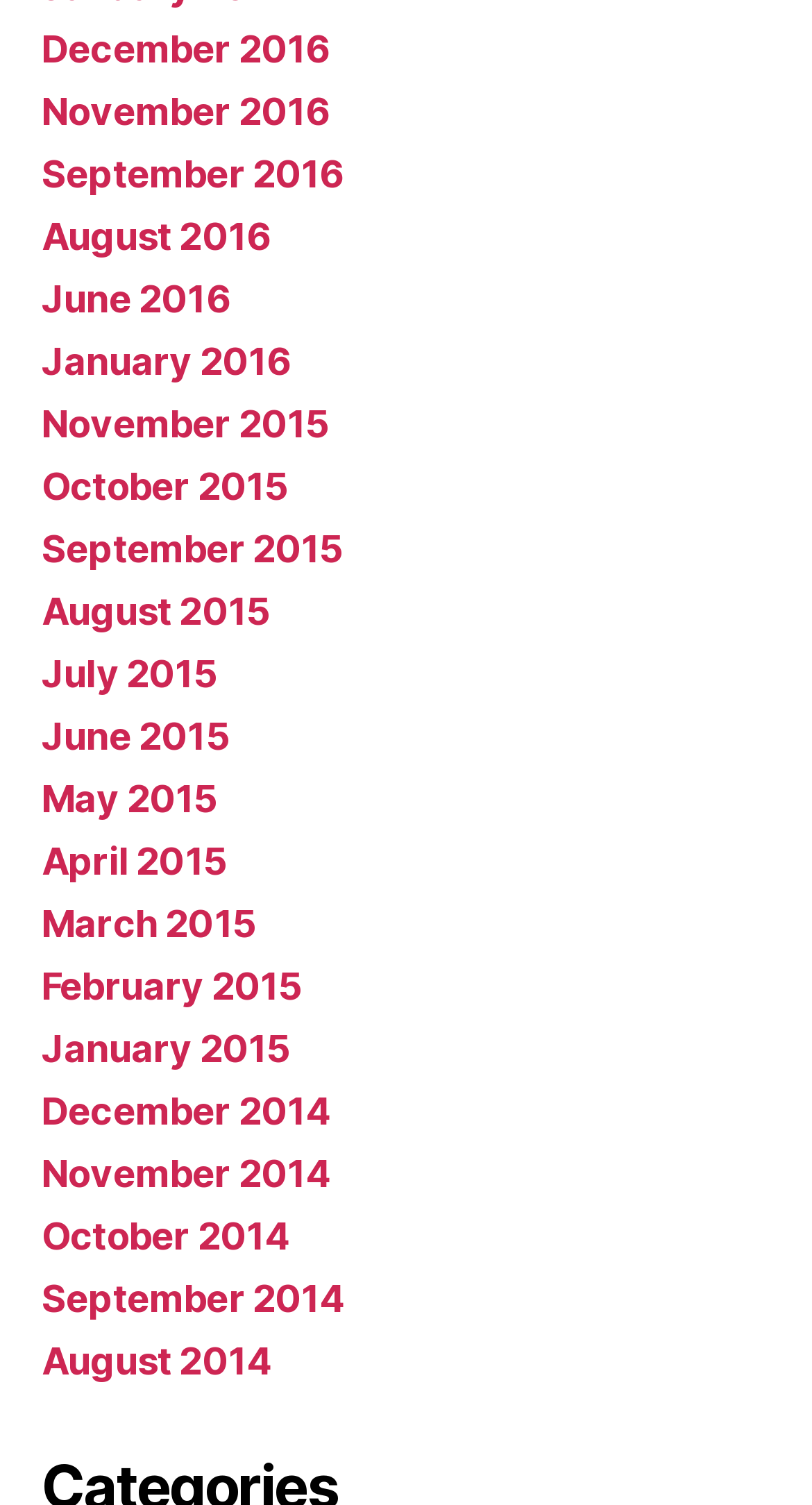Are there any months listed in 2017?
Please answer the question with as much detail as possible using the screenshot.

I examined the list of links and did not find any months listed in 2017. The latest year listed is 2016.